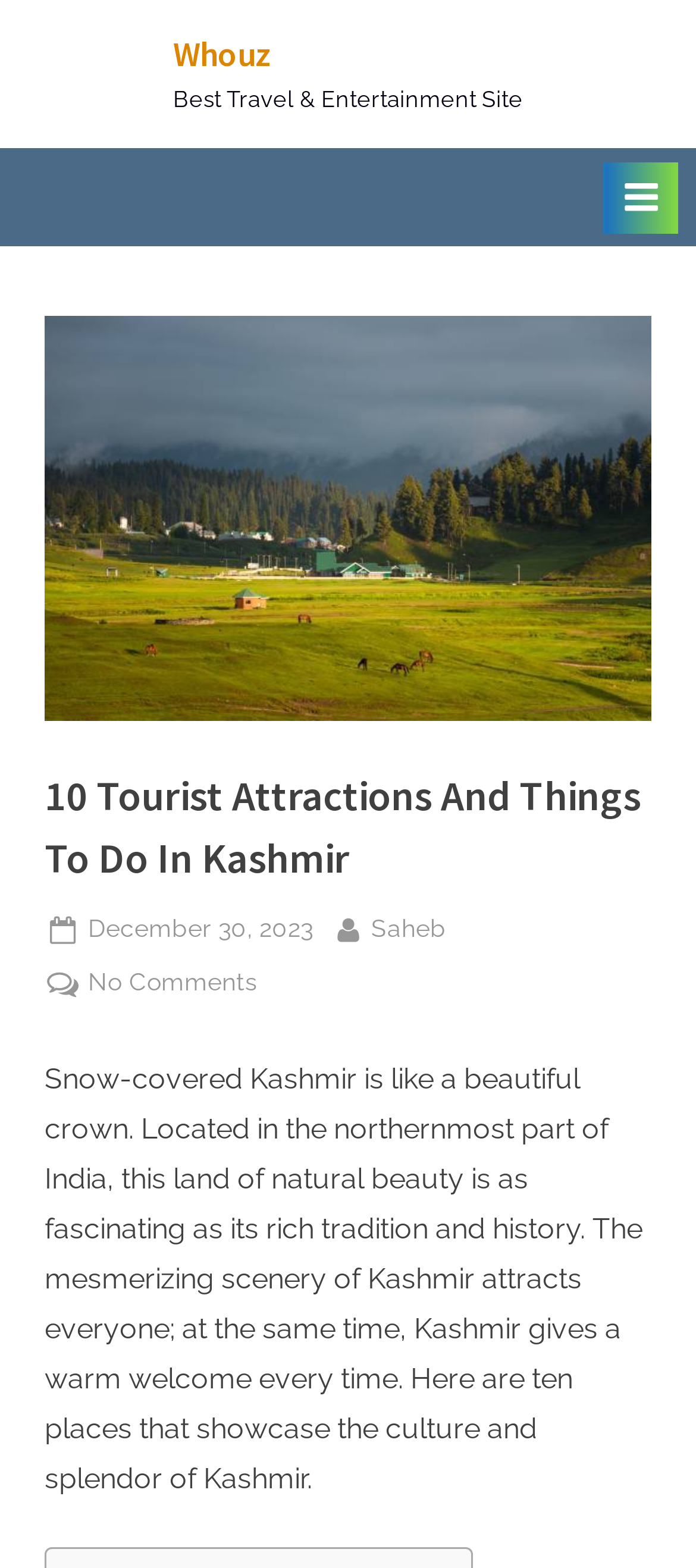Carefully examine the image and provide an in-depth answer to the question: What is the name of the website?

The name of the website can be found at the top of the webpage, where it says 'Whouz' in a link format.